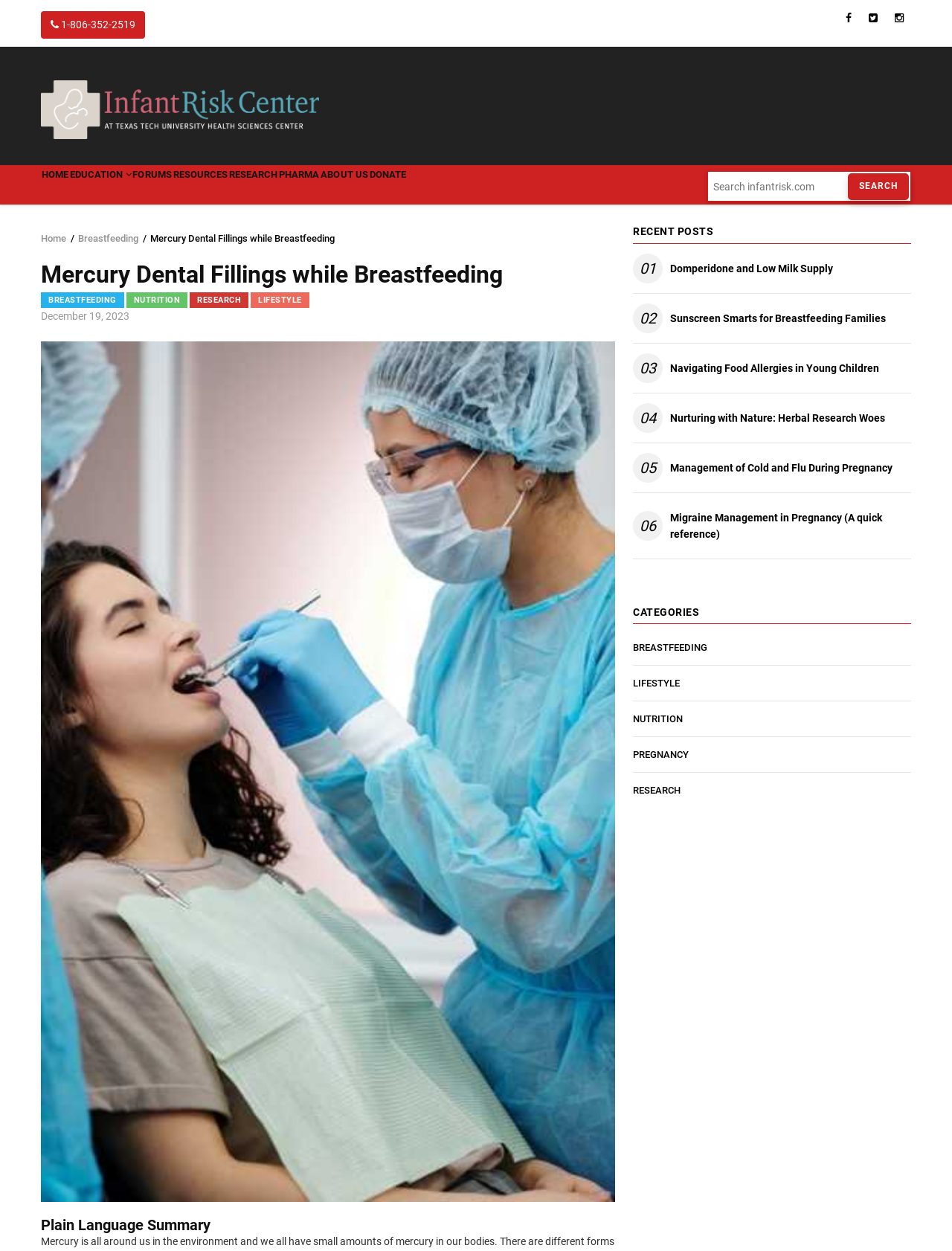Find the bounding box coordinates of the element to click in order to complete this instruction: "Search for a topic". The bounding box coordinates must be four float numbers between 0 and 1, denoted as [left, top, right, bottom].

[0.745, 0.139, 0.955, 0.159]